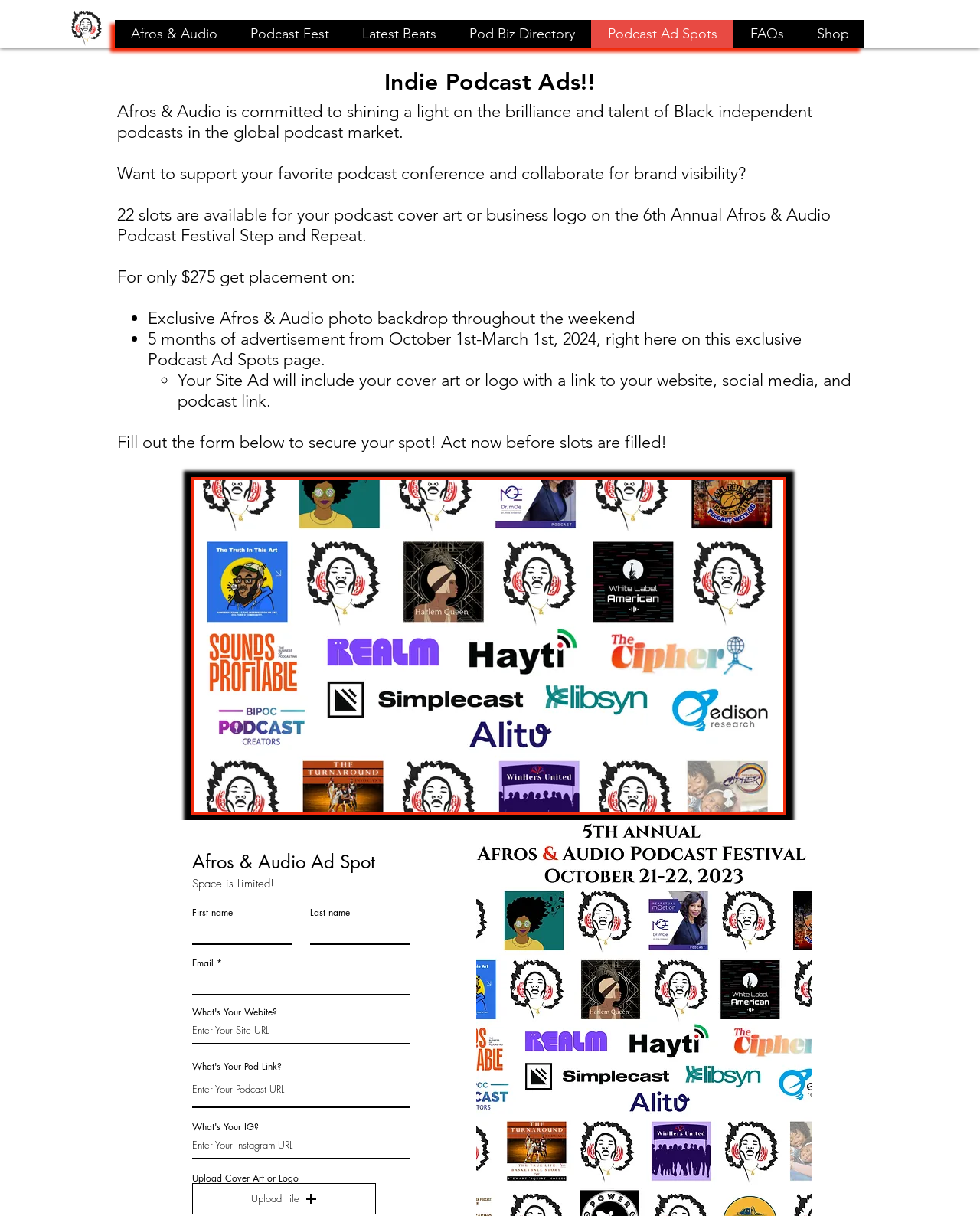Please identify the bounding box coordinates of the clickable element to fulfill the following instruction: "Fill in the 'First name' field". The coordinates should be four float numbers between 0 and 1, i.e., [left, top, right, bottom].

[0.196, 0.754, 0.298, 0.777]